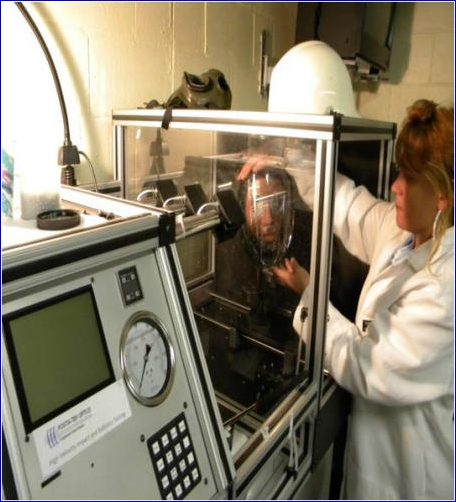Examine the image carefully and respond to the question with a detailed answer: 
What is the purpose of the pressure gauge?

The pressure gauge in the image is likely used to measure the pressure or force exerted during the ballistics testing process, providing valuable data for evaluating the performance of protective gear and ensuring it meets industry standards.